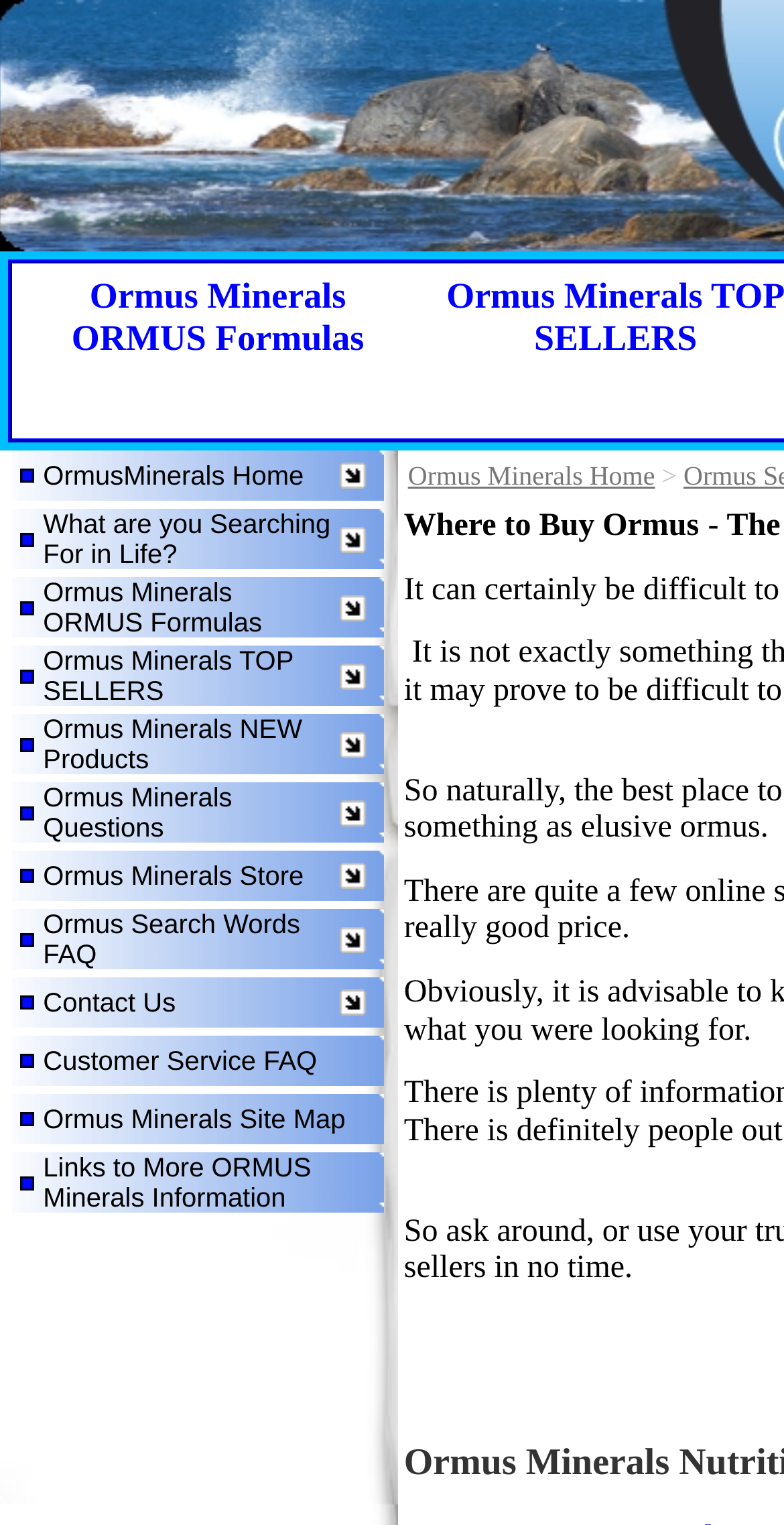Identify the bounding box coordinates of the section that should be clicked to achieve the task described: "Click on Ormus Minerals ORMUS Formulas".

[0.091, 0.181, 0.464, 0.235]